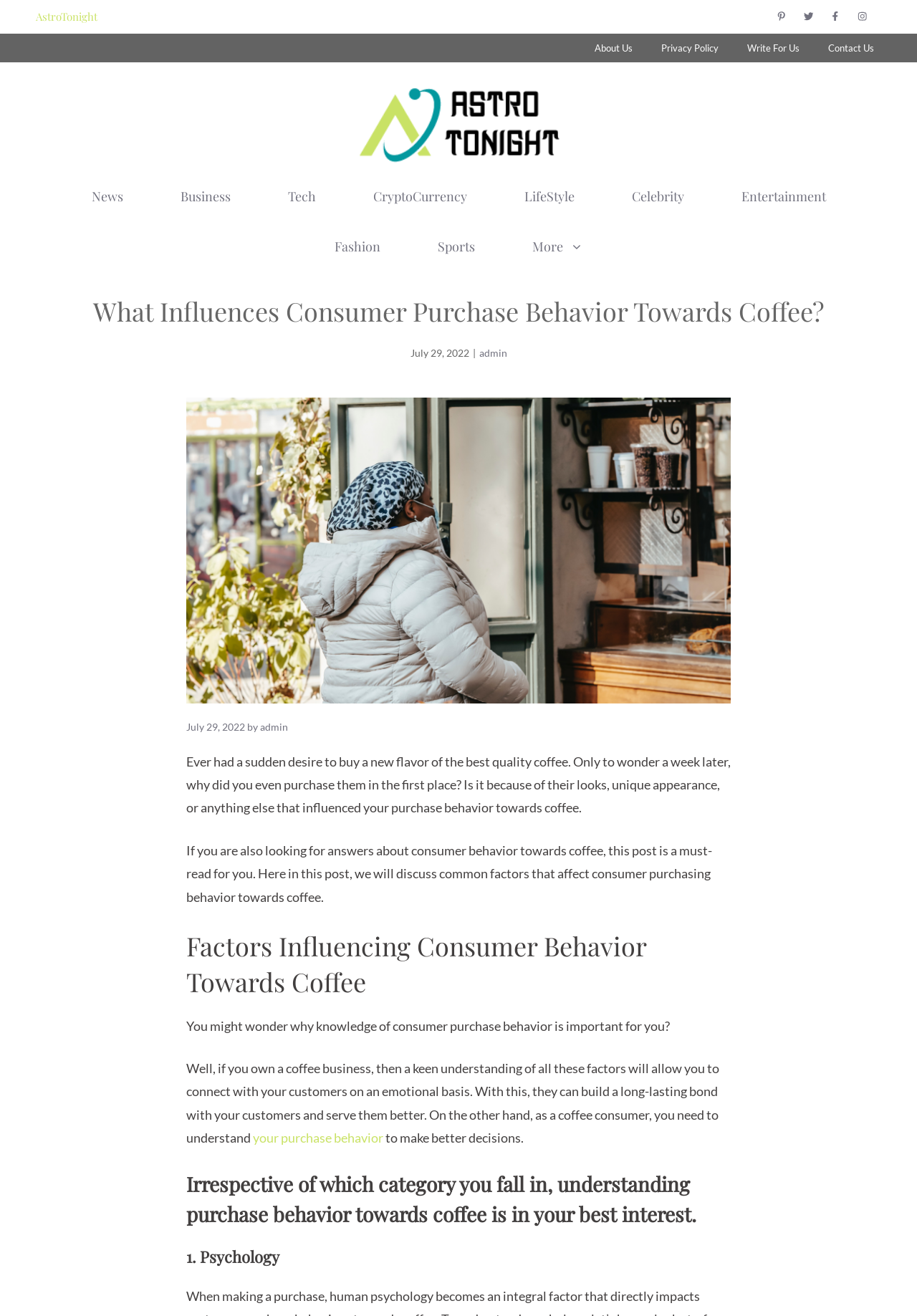What is the purpose of understanding consumer purchase behavior towards coffee?
Please respond to the question with a detailed and thorough explanation.

The purpose of understanding consumer purchase behavior towards coffee is to connect with customers on an emotional basis, as stated in the article, which allows coffee businesses to build a long-lasting bond with their customers and serve them better.